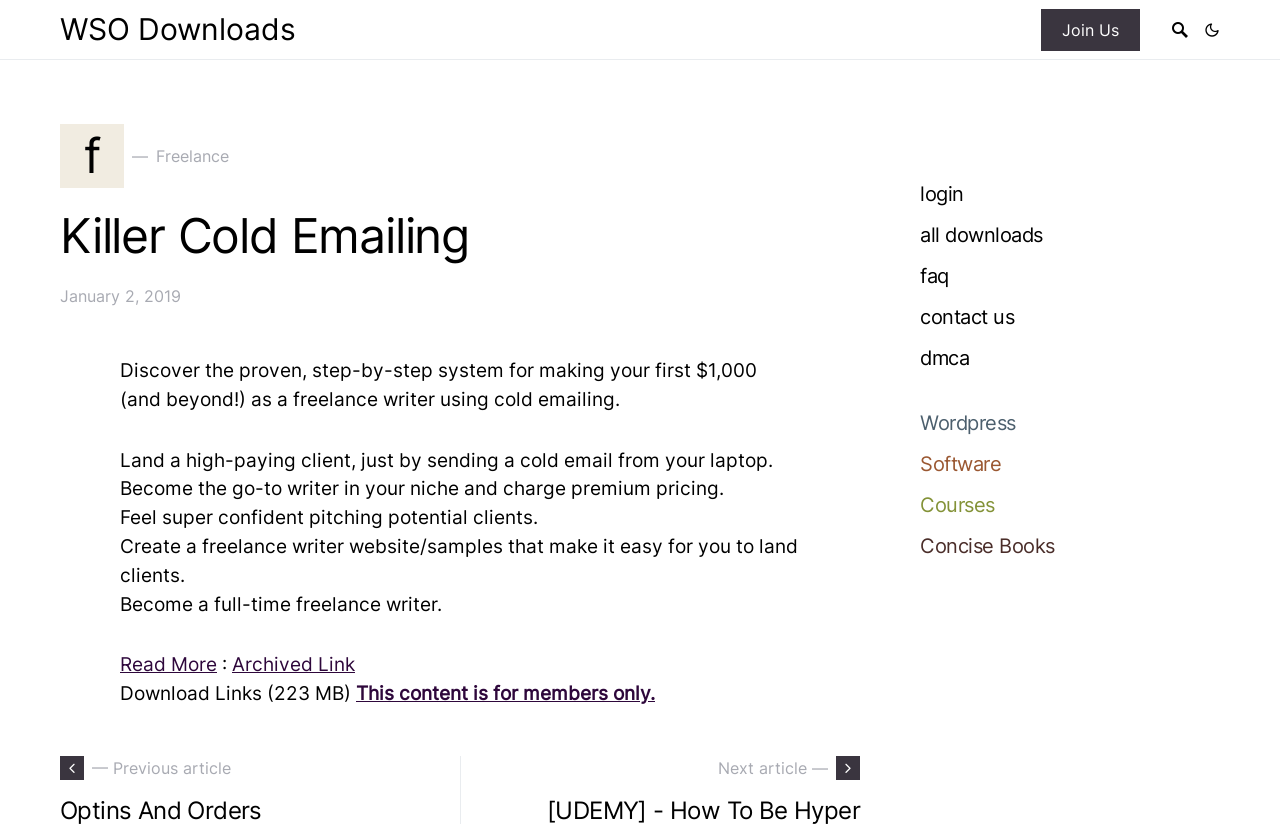Find and provide the bounding box coordinates for the UI element described here: "all downloads". The coordinates should be given as four float numbers between 0 and 1: [left, top, right, bottom].

[0.719, 0.2, 0.814, 0.229]